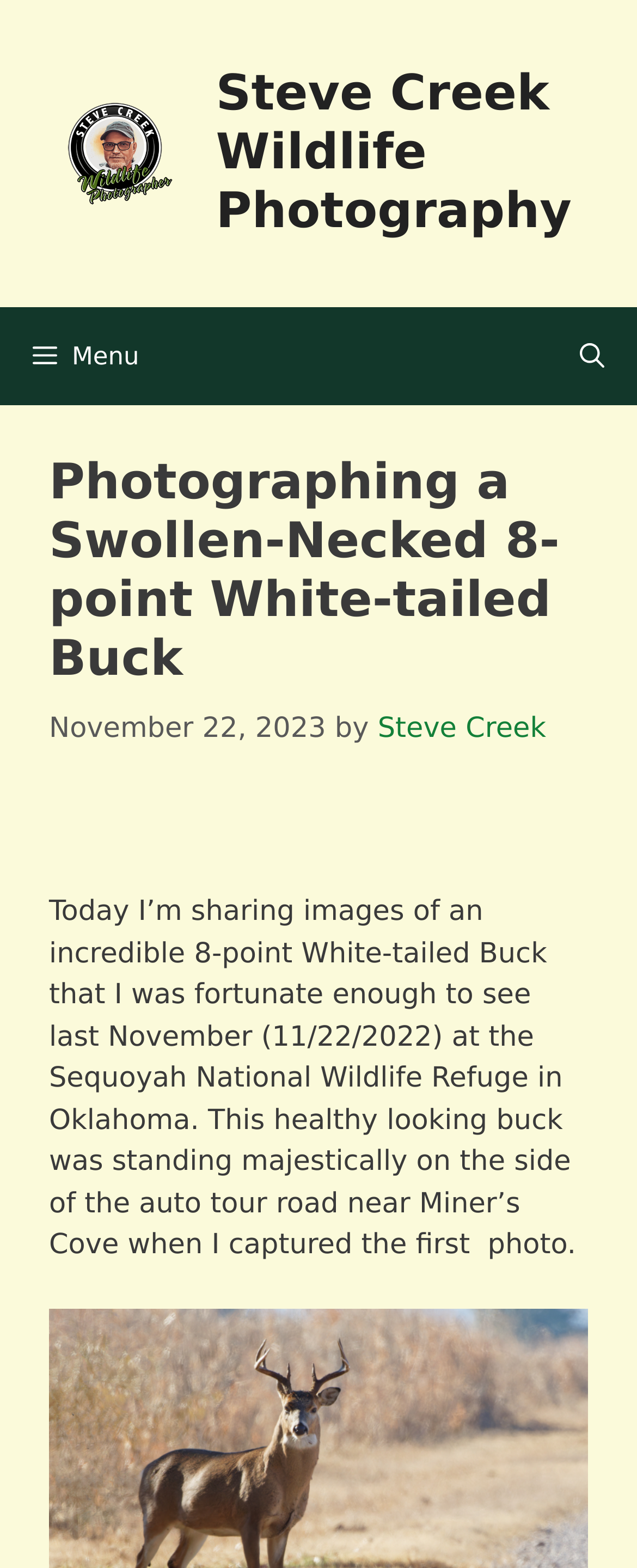Where was the White-tailed Buck photographed?
Using the screenshot, give a one-word or short phrase answer.

Sequoyah National Wildlife Refuge in Oklahoma